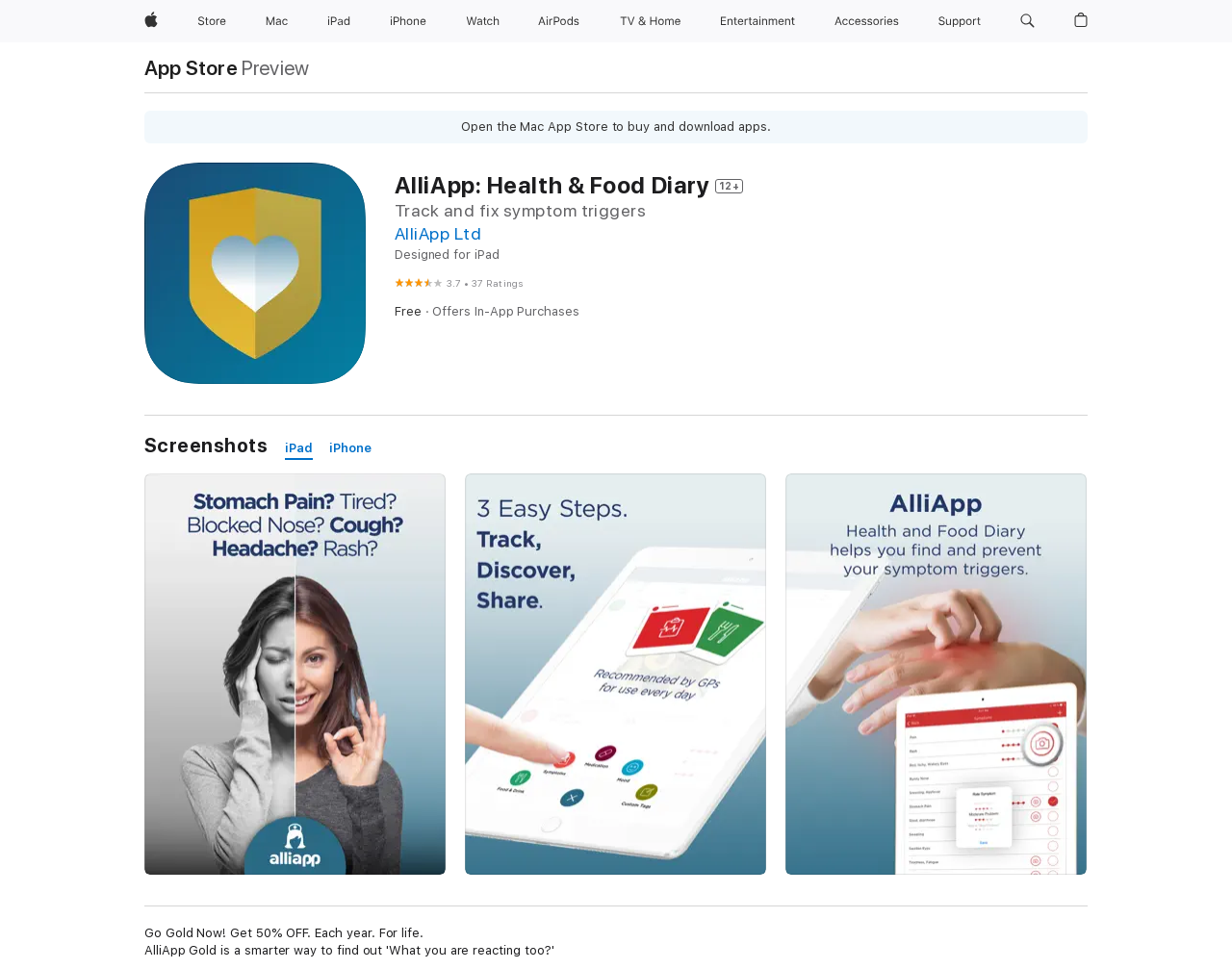Using the information in the image, could you please answer the following question in detail:
What is the name of the app?

The name of the app can be found in the heading 'AlliApp: Health & Food Diary 12+' which is located at the top of the webpage.